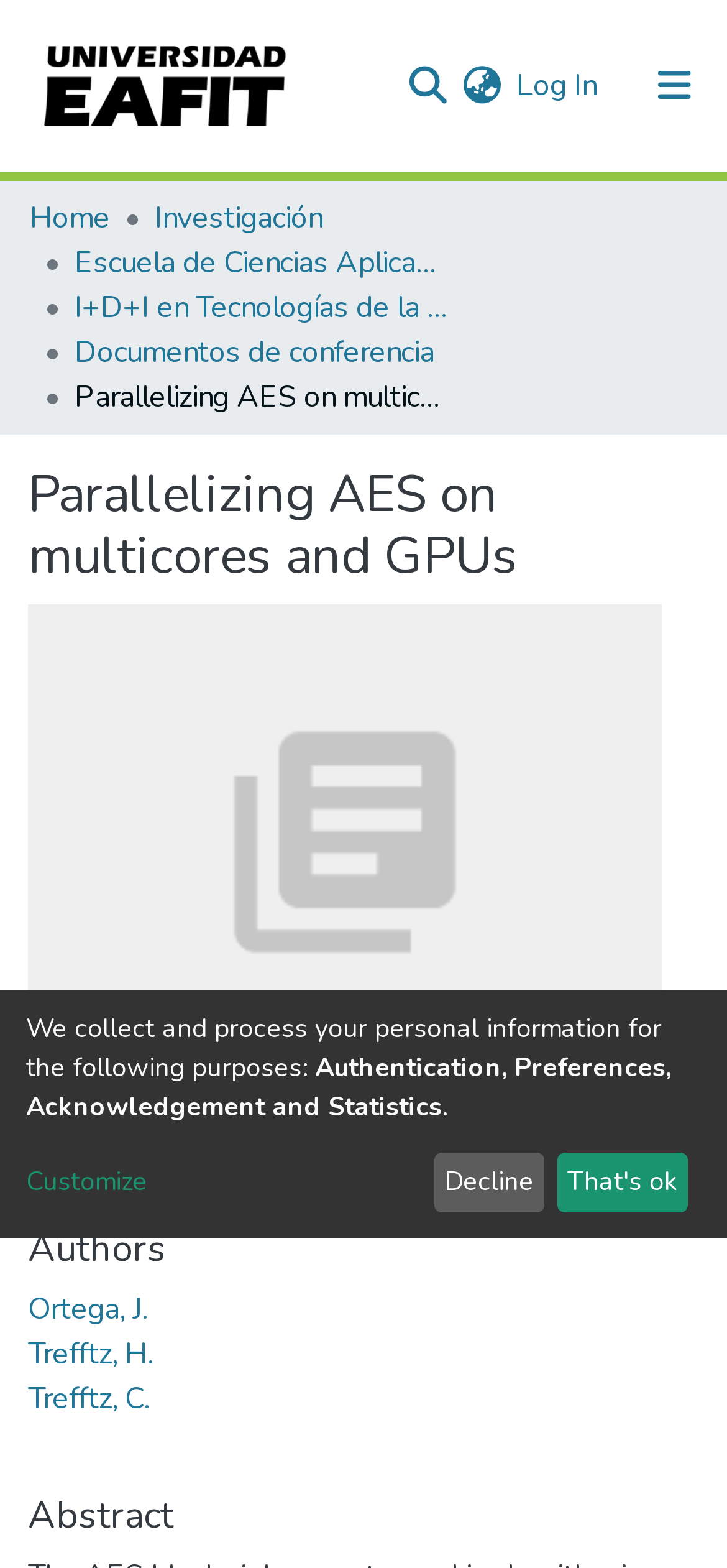Could you indicate the bounding box coordinates of the region to click in order to complete this instruction: "Switch language".

[0.631, 0.04, 0.695, 0.069]